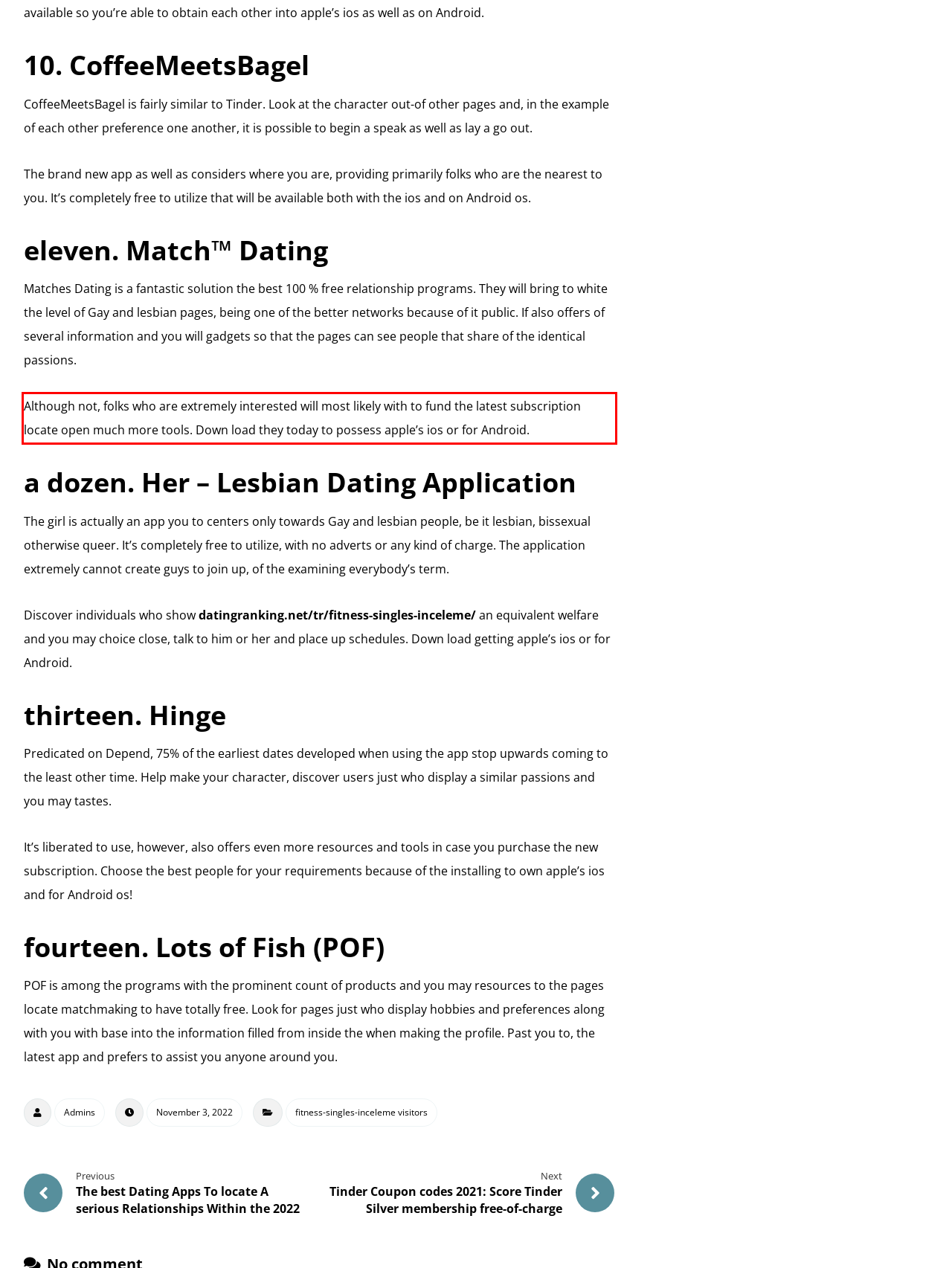Observe the screenshot of the webpage that includes a red rectangle bounding box. Conduct OCR on the content inside this red bounding box and generate the text.

Although not, folks who are extremely interested will most likely with to fund the latest subscription locate open much more tools. Down load they today to possess apple’s ios or for Android.